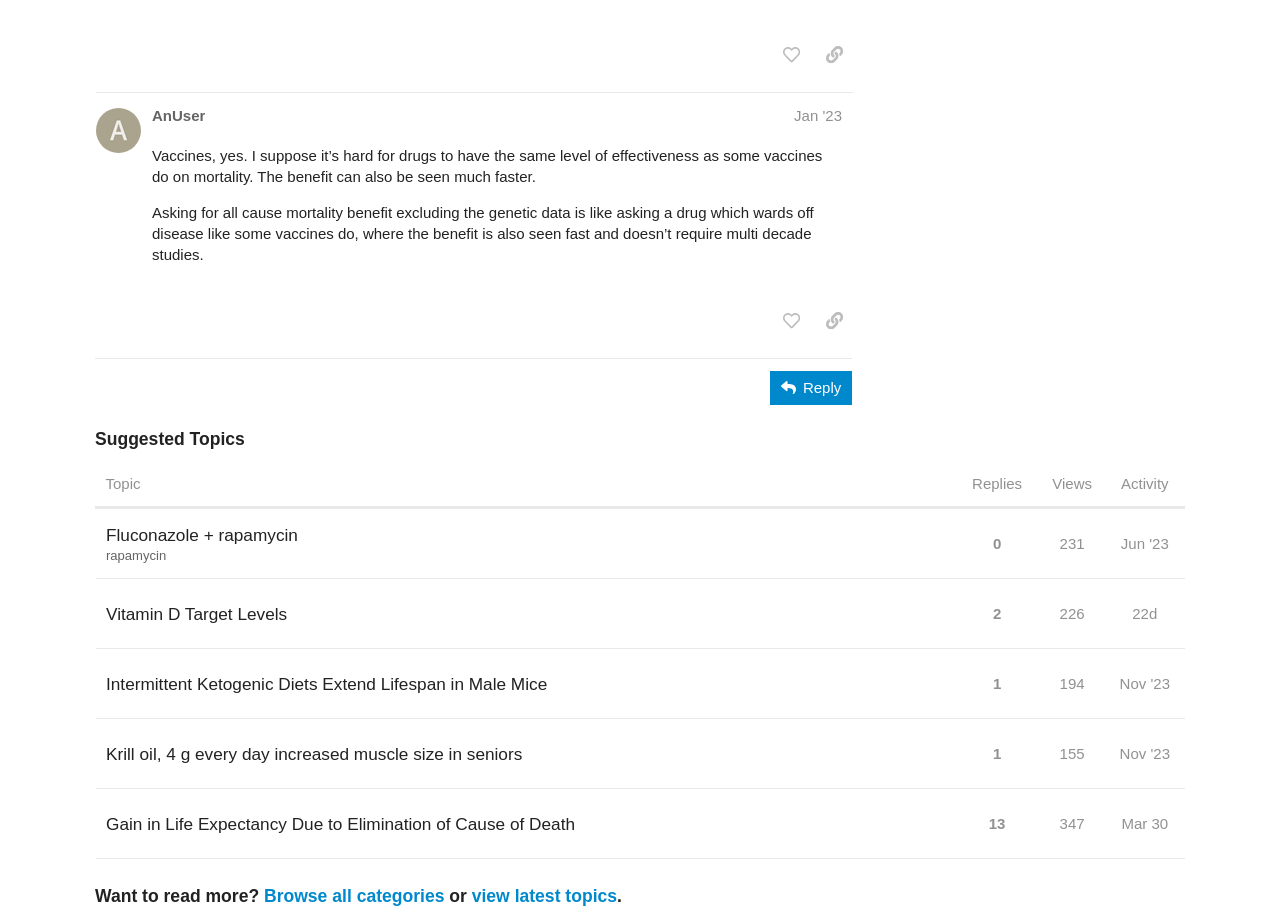Please find and report the bounding box coordinates of the element to click in order to perform the following action: "Like this post". The coordinates should be expressed as four float numbers between 0 and 1, in the format [left, top, right, bottom].

[0.604, 0.041, 0.633, 0.078]